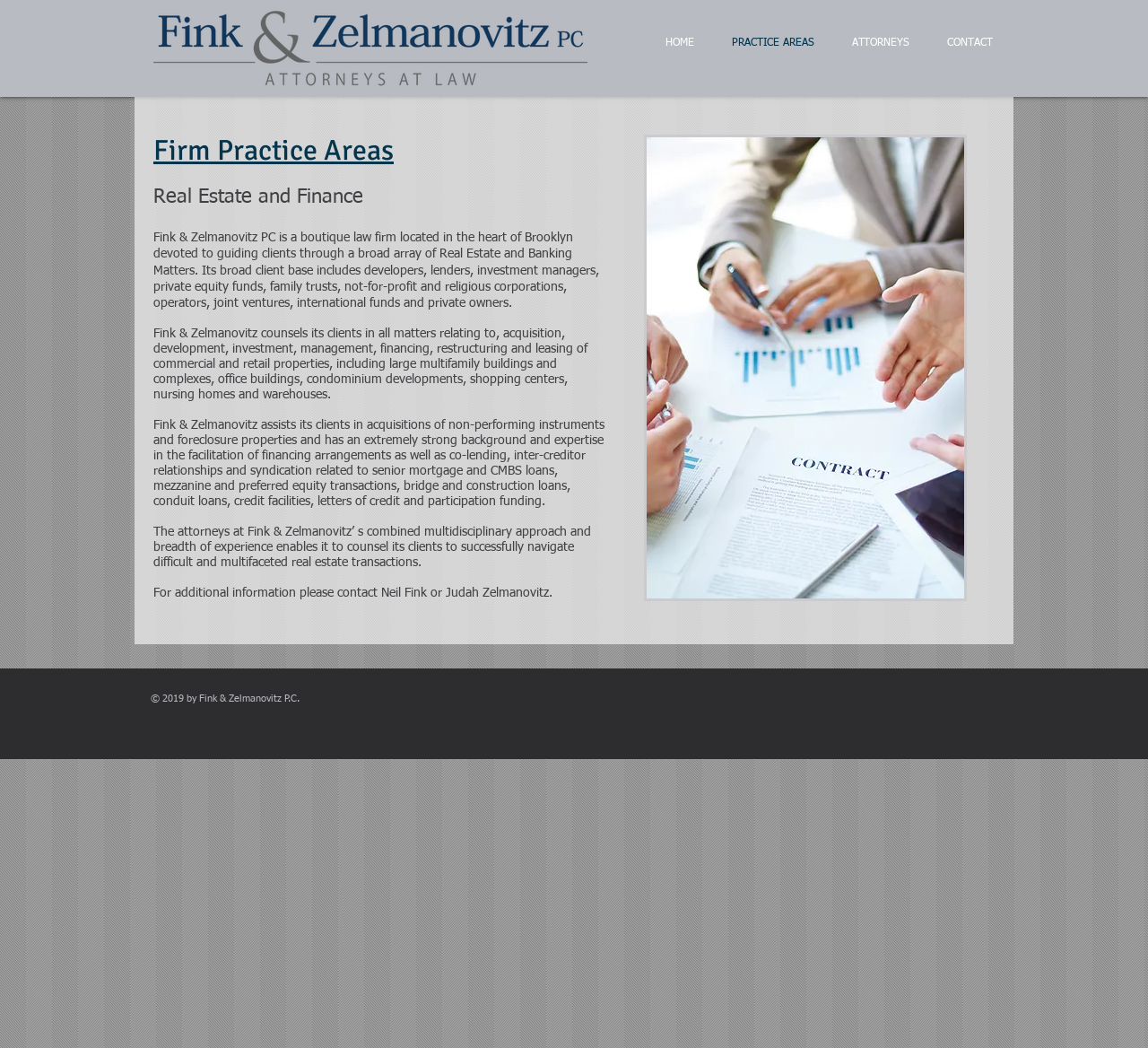What is the location of Fink & Zelmanovitz PC?
Refer to the screenshot and respond with a concise word or phrase.

Brooklyn